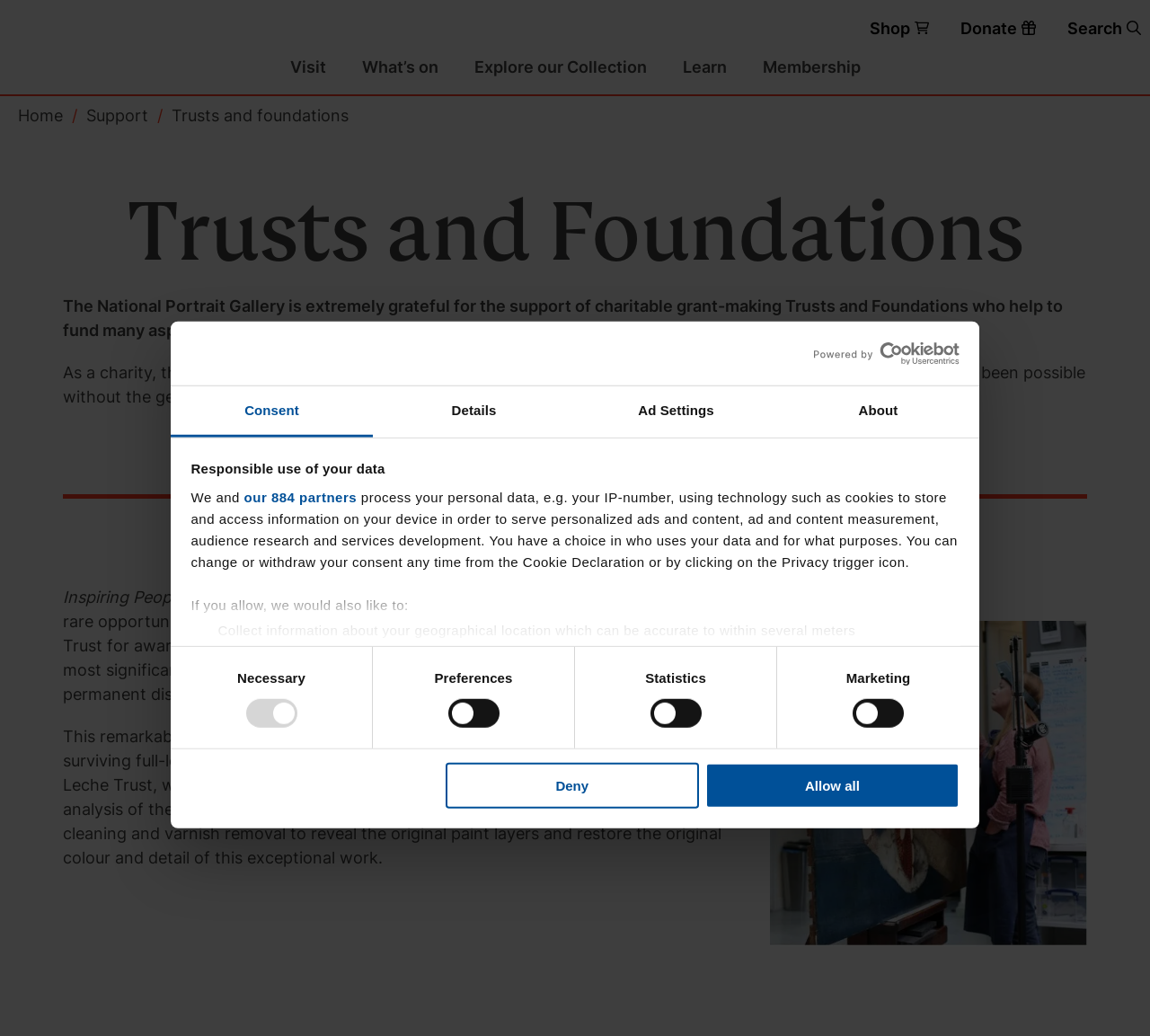What is the subject of the portrait mentioned in the 'Conservation' section?
Please provide a single word or phrase as your answer based on the screenshot.

Katherine Parr